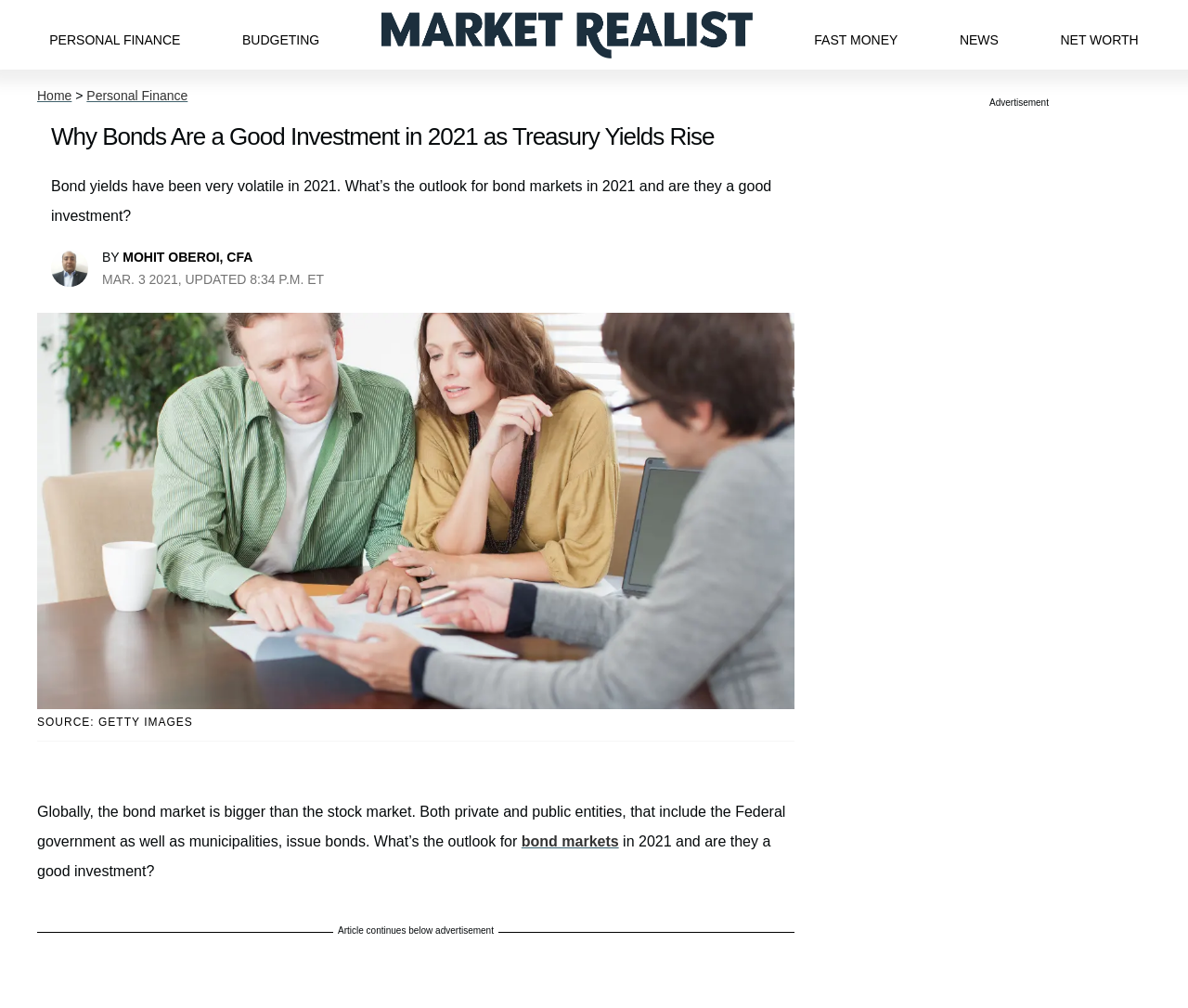Given the description Personal Finance, predict the bounding box coordinates of the UI element. Ensure the coordinates are in the format (top-left x, top-left y, bottom-right x, bottom-right y) and all values are between 0 and 1.

[0.073, 0.087, 0.158, 0.102]